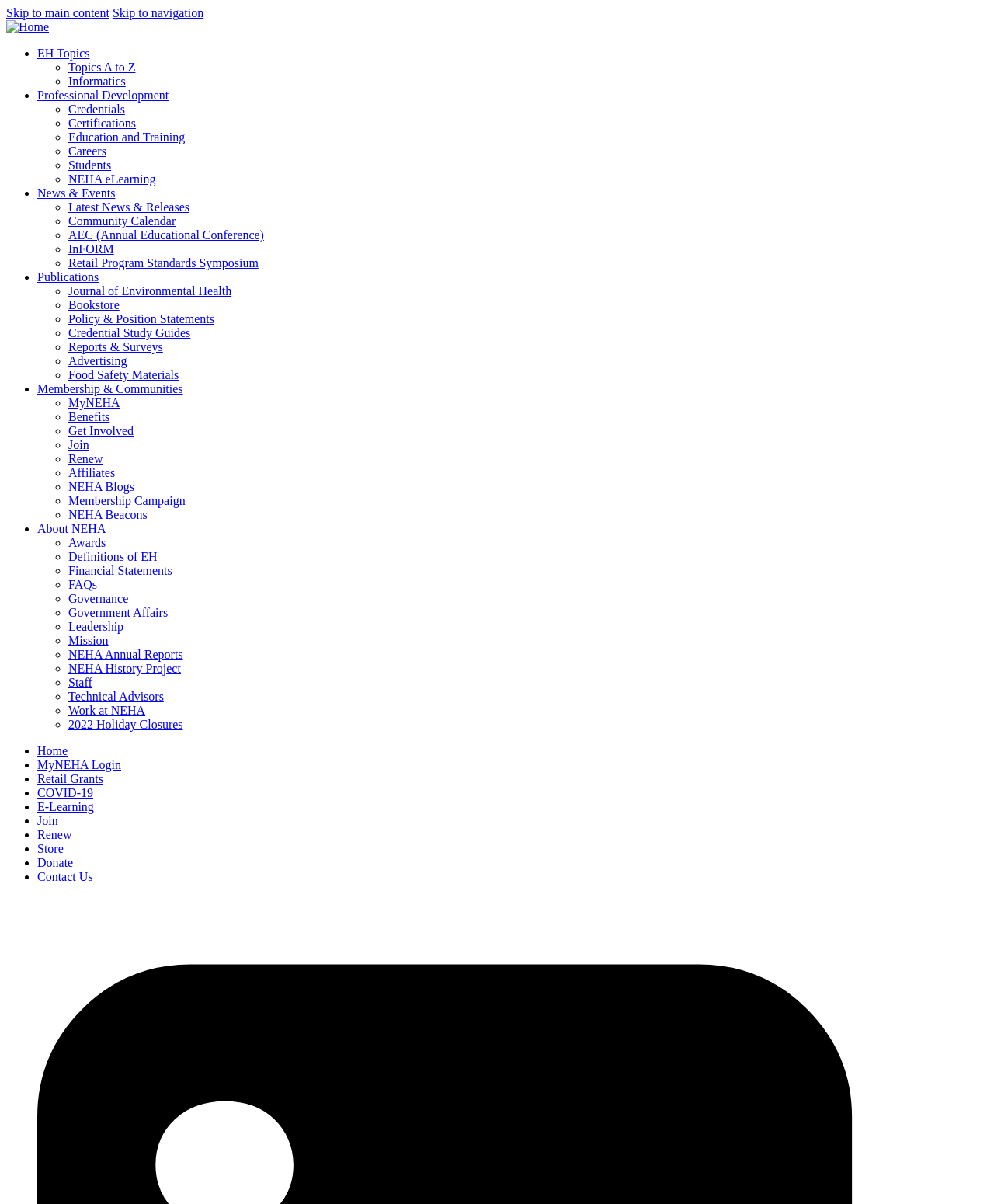Show the bounding box coordinates for the HTML element as described: "Financial Statements".

[0.069, 0.468, 0.173, 0.479]